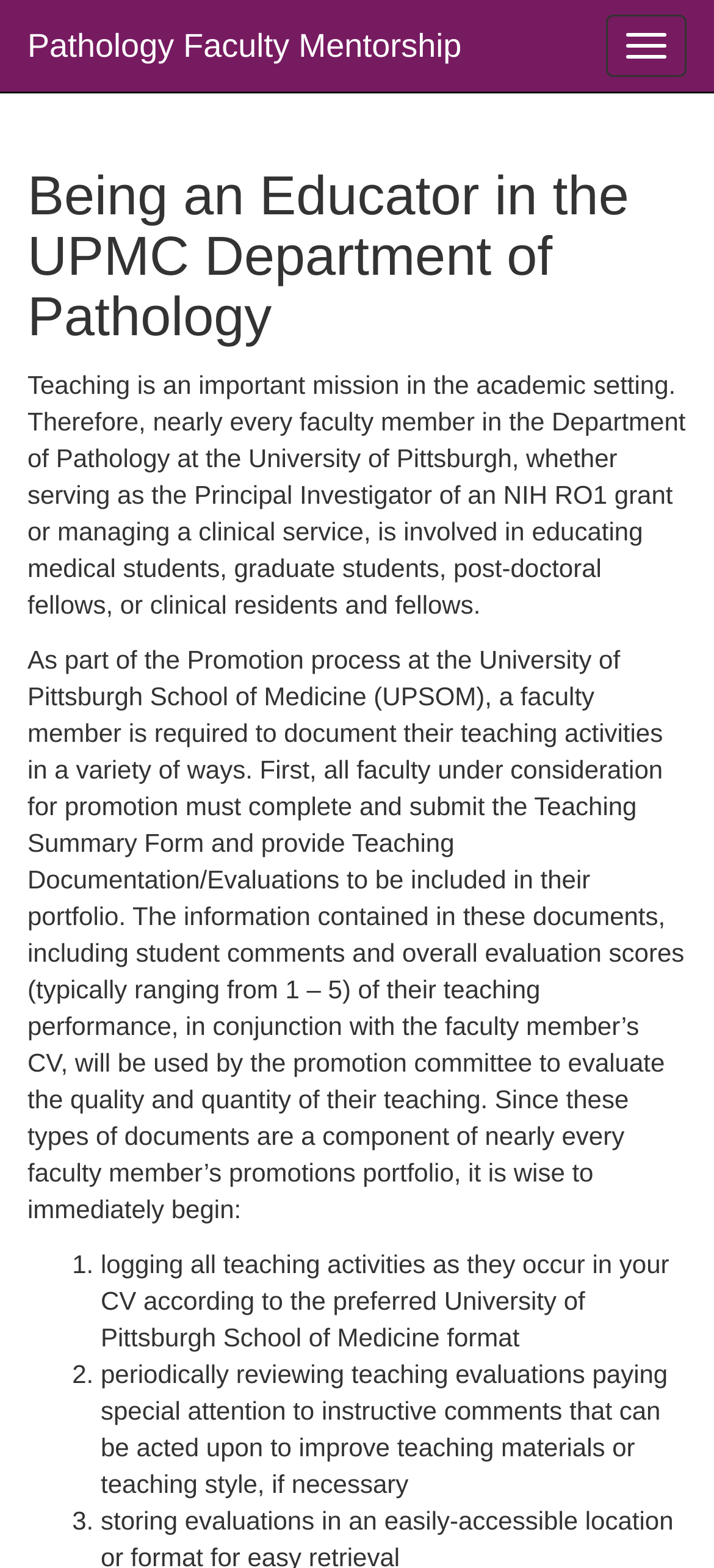Generate a detailed explanation of the webpage's features and information.

The webpage is about Pathology Mentorship, specifically focusing on educators and faculty mentorship in the UPMC Department of Pathology. At the top-right corner, there is a button. Below it, a link to "Pathology Faculty Mentorship" is situated at the top-left corner. 

The main content begins with a heading "Being an Educator in the UPMC Department of Pathology" located near the top of the page. Below the heading, there is a paragraph of text discussing the importance of teaching in an academic setting and how faculty members in the Department of Pathology are involved in educating students and fellows.

Following this, another paragraph provides information on the promotion process at the University of Pittsburgh School of Medicine, including the requirement for faculty members to document their teaching activities and submit a Teaching Summary Form and Teaching Documentation/Evaluations as part of their portfolio.

Below these paragraphs, there is a list of three items, each marked with a numbered list marker (1, 2, and 3). The list provides advice on how faculty members can prepare for the promotion process, including logging teaching activities in their CV, reviewing teaching evaluations, and using instructive comments to improve teaching materials or style.